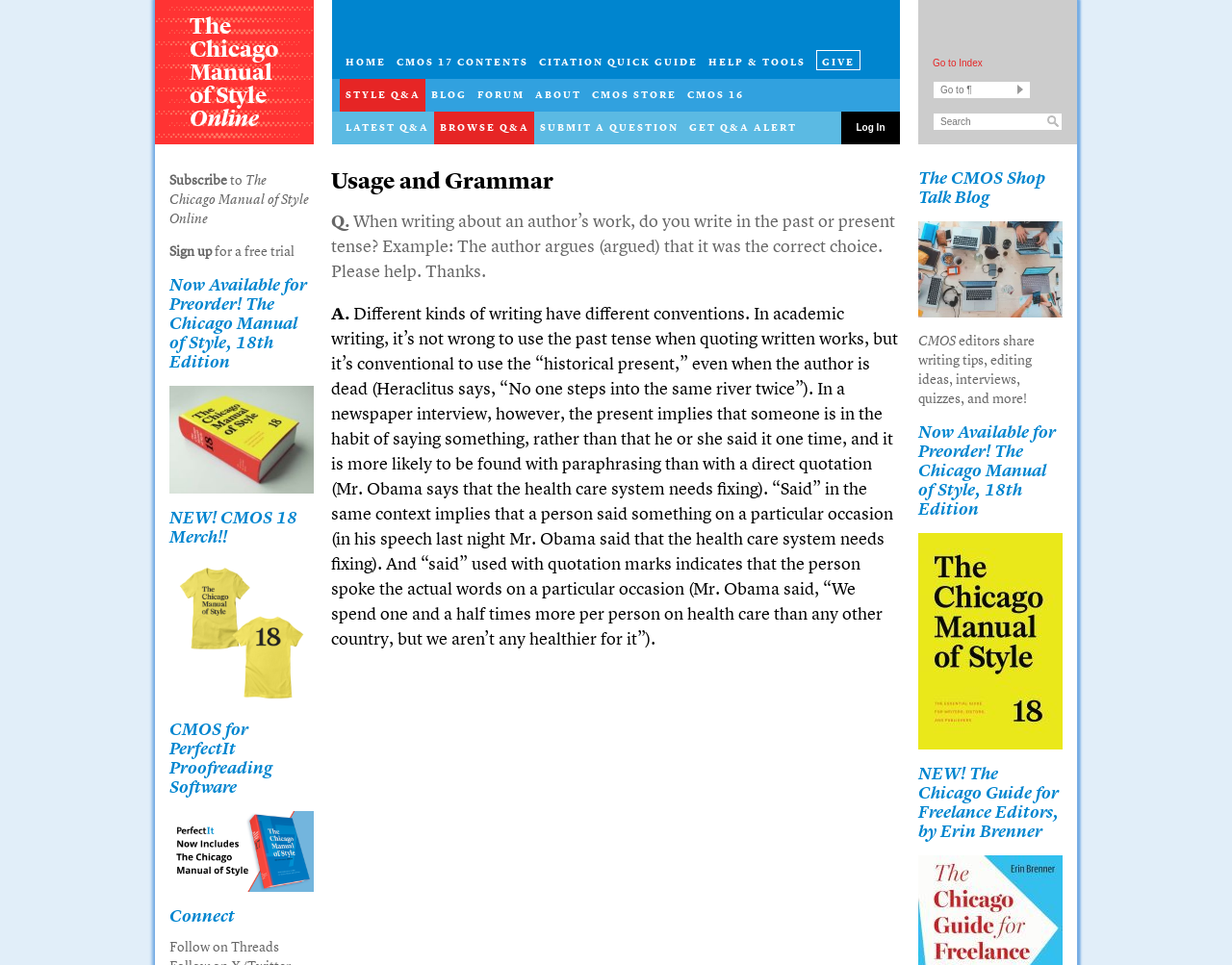What is the name of the blog on the webpage?
Based on the visual information, provide a detailed and comprehensive answer.

I found a heading on the webpage that says 'The CMOS Shop Talk Blog' which suggests that this is the name of the blog on the webpage.